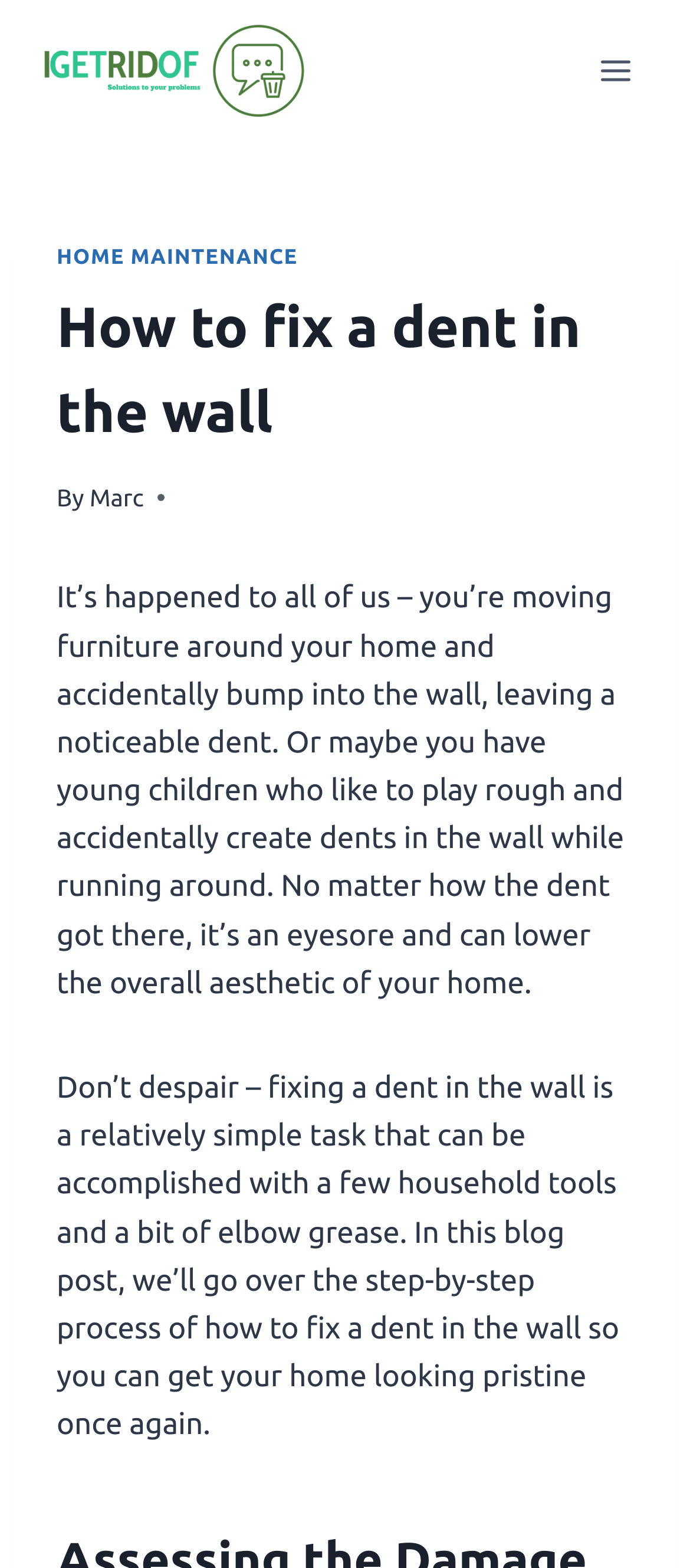What is the cause of the dent in the wall? Examine the screenshot and reply using just one word or a brief phrase.

moving furniture or children playing rough